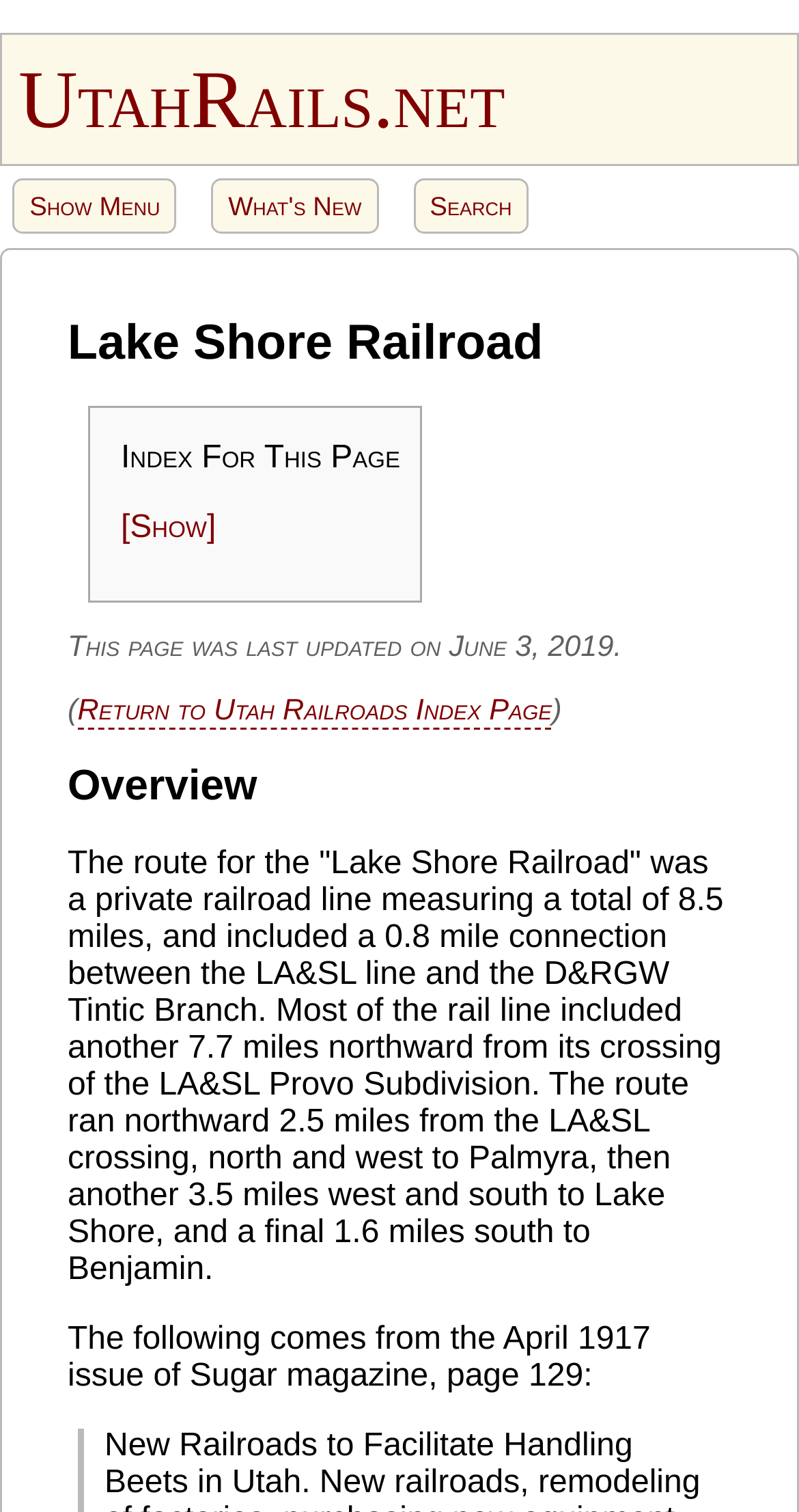When was this page last updated?
Using the screenshot, give a one-word or short phrase answer.

June 3, 2019